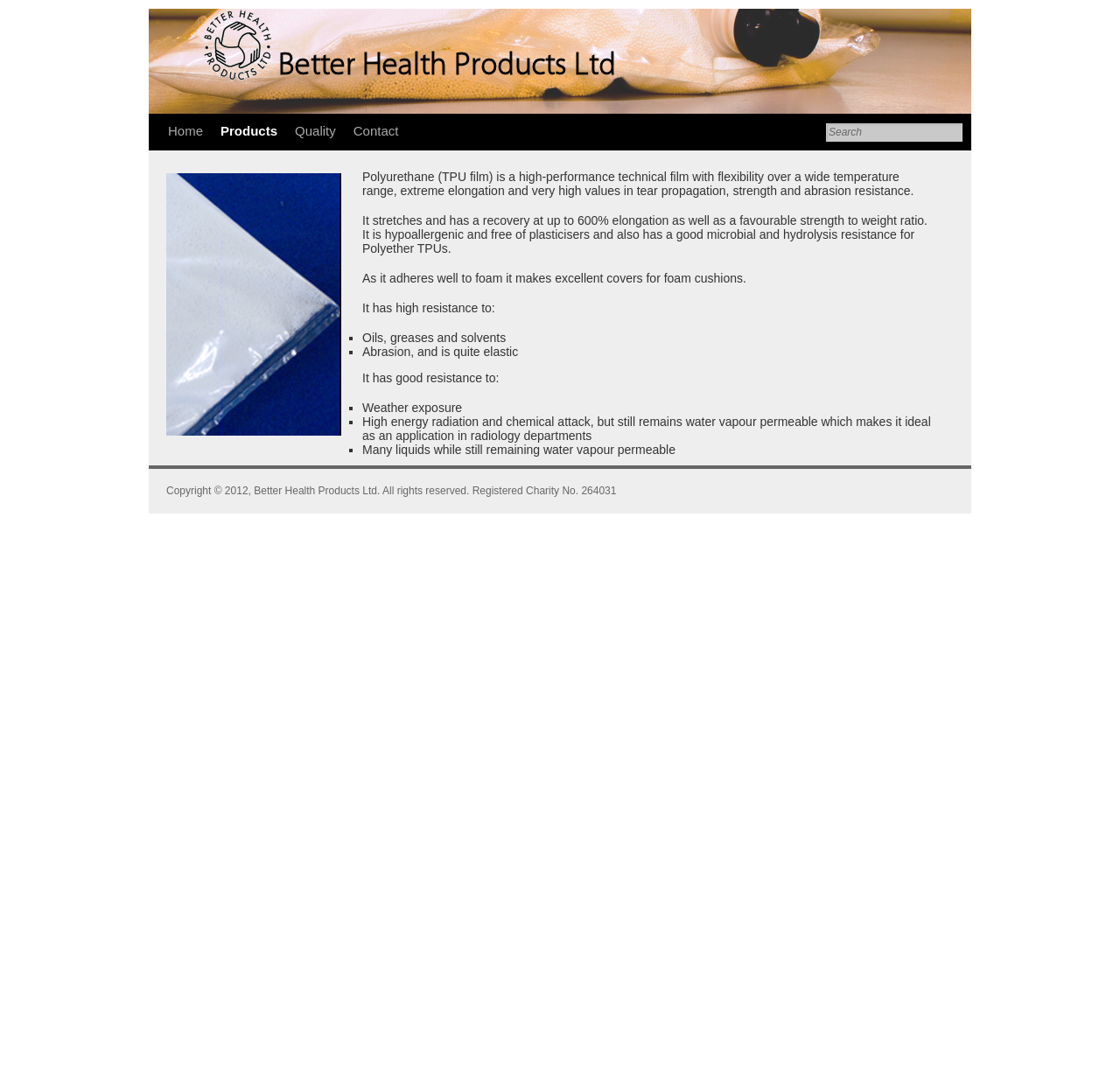Extract the bounding box coordinates for the described element: "title="Better Health Products"". The coordinates should be represented as four float numbers between 0 and 1: [left, top, right, bottom].

[0.133, 0.008, 0.867, 0.107]